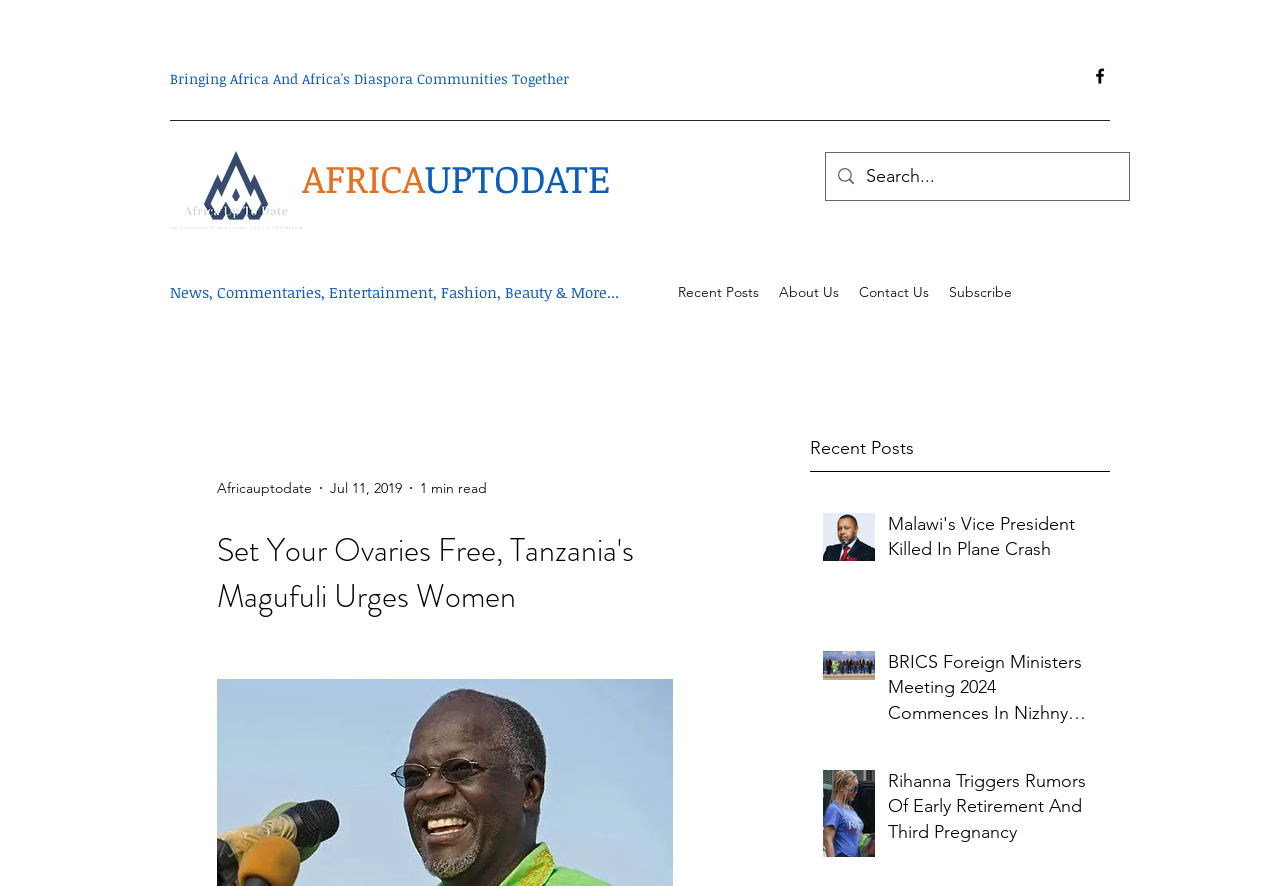Please provide the bounding box coordinate of the region that matches the element description: Recent Posts. Coordinates should be in the format (top-left x, top-left y, bottom-right x, bottom-right y) and all values should be between 0 and 1.

[0.522, 0.314, 0.601, 0.347]